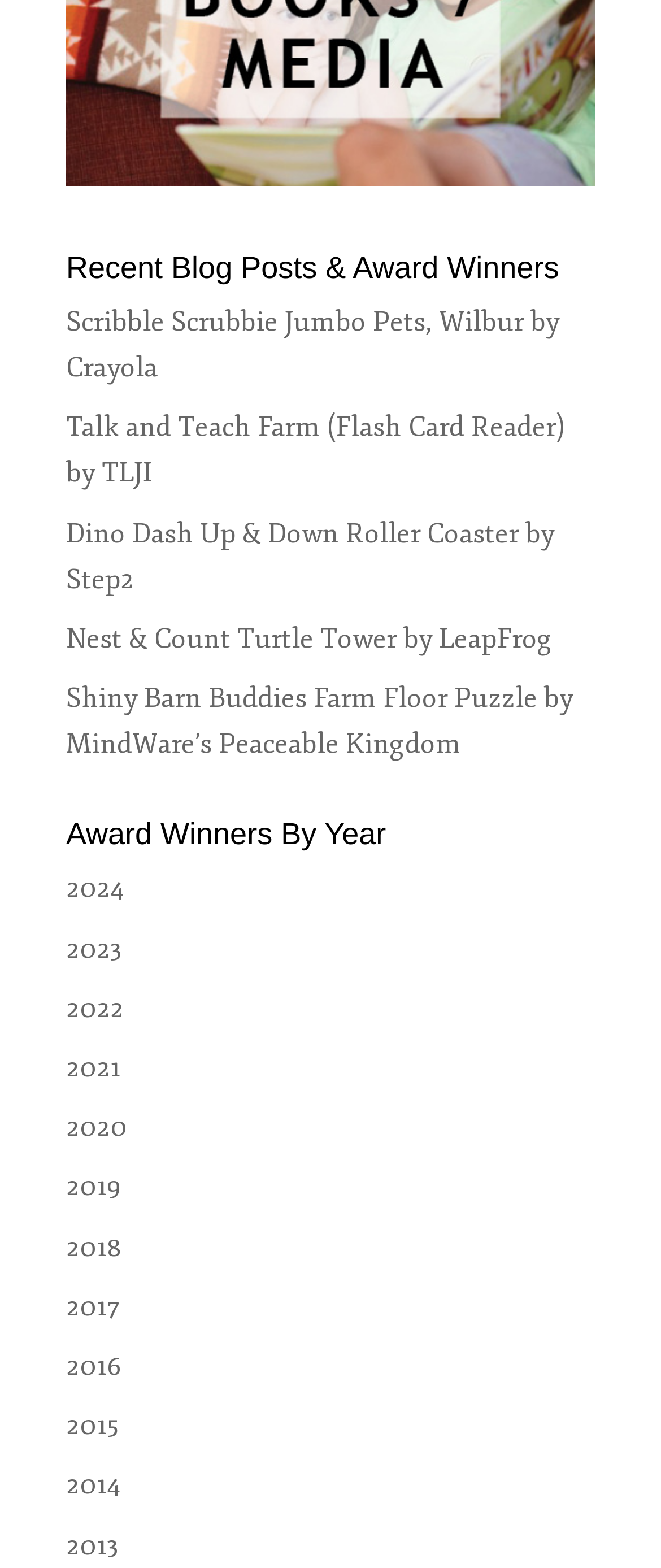Respond to the following question using a concise word or phrase: 
What is the title of the first blog post?

Scribble Scrubbie Jumbo Pets, Wilbur by Crayola